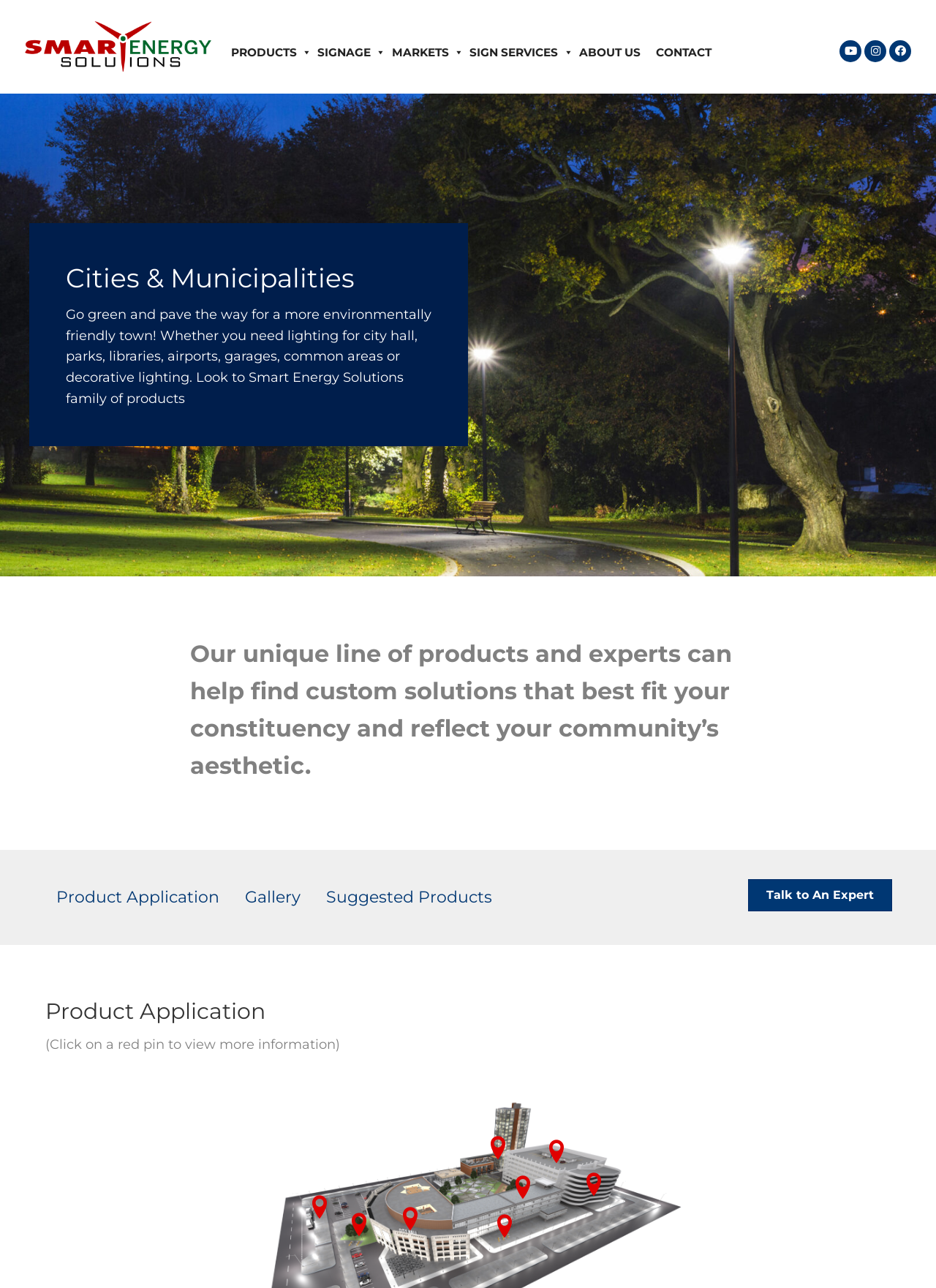Could you highlight the region that needs to be clicked to execute the instruction: "Click the Smart logo"?

[0.031, 0.02, 0.266, 0.065]